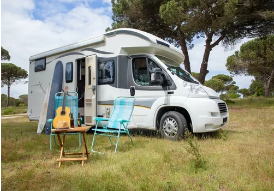What is on the small wooden table?
Please answer the question with a detailed and comprehensive explanation.

The caption states that on the table rests a guitar, which implies that the guitar is the object placed on the small wooden table.